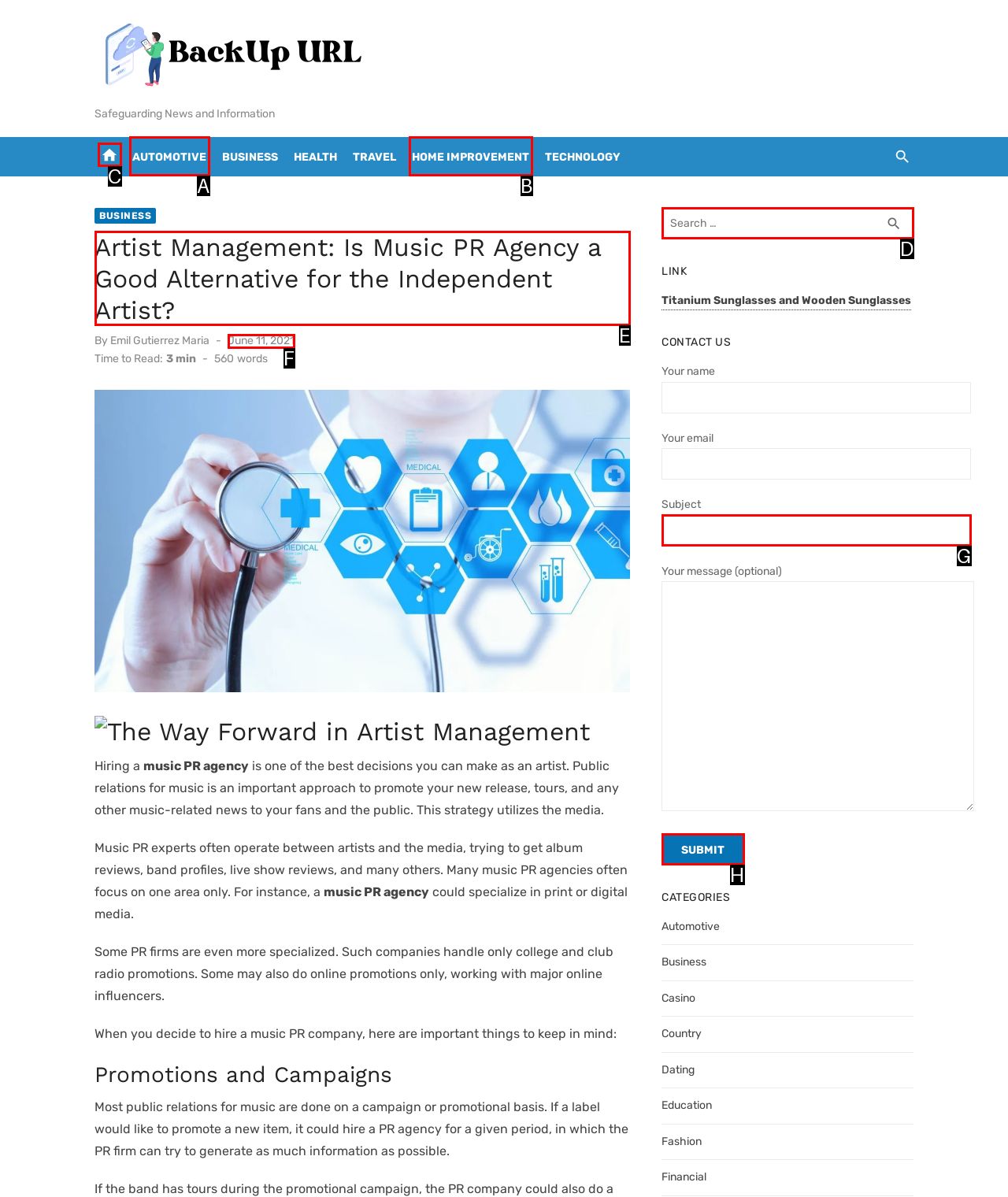Select the appropriate HTML element that needs to be clicked to execute the following task: Read the article about 'Artist Management'. Respond with the letter of the option.

E